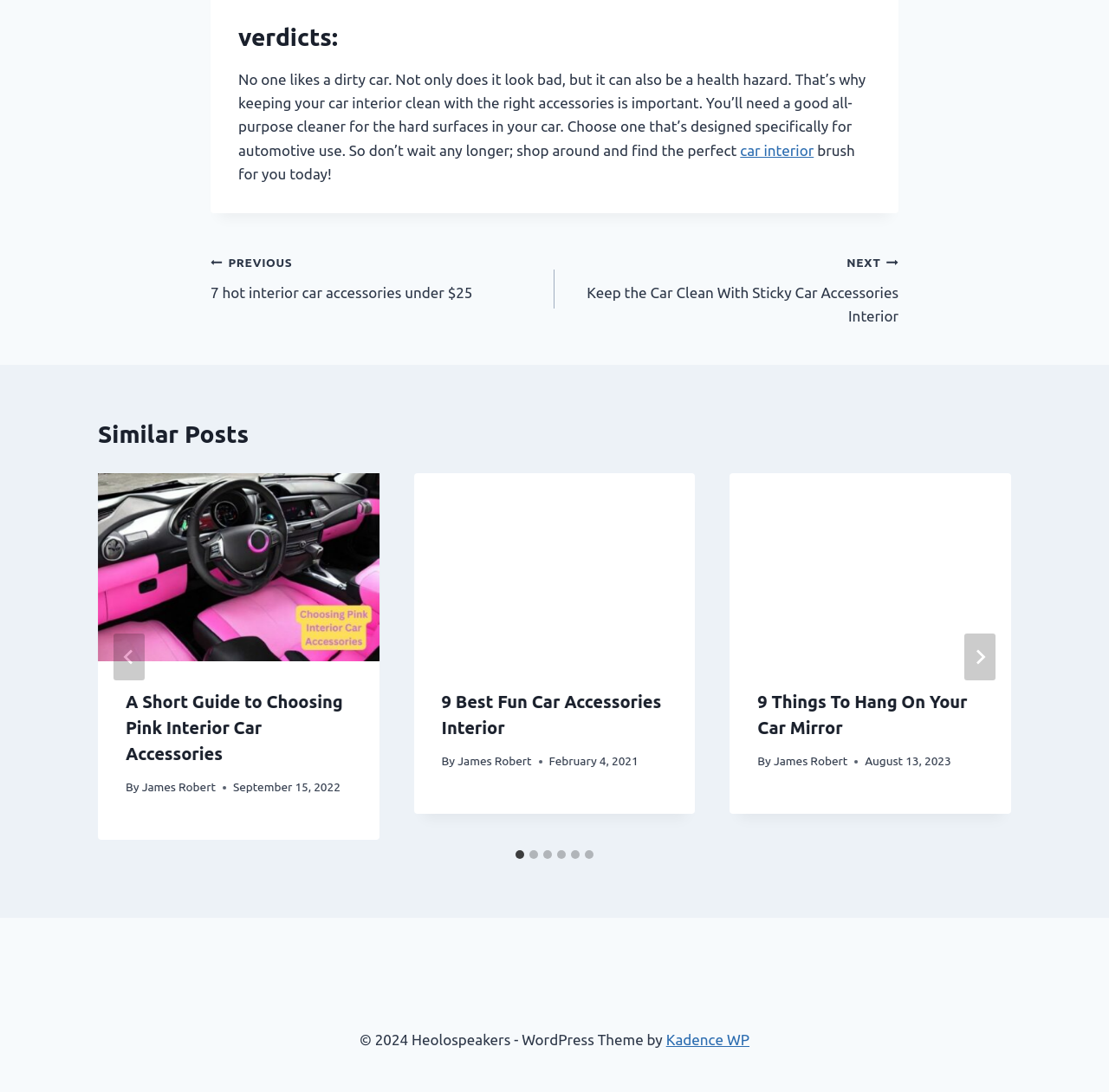Please look at the image and answer the question with a detailed explanation: What is needed to clean a car’s interior?

According to the webpage, when cleaning a car's interior, you'll need some cleaner, which can be a car-specific cleaner or an all-purpose cleaner, and something to scrub with, such as a sponge or brush.